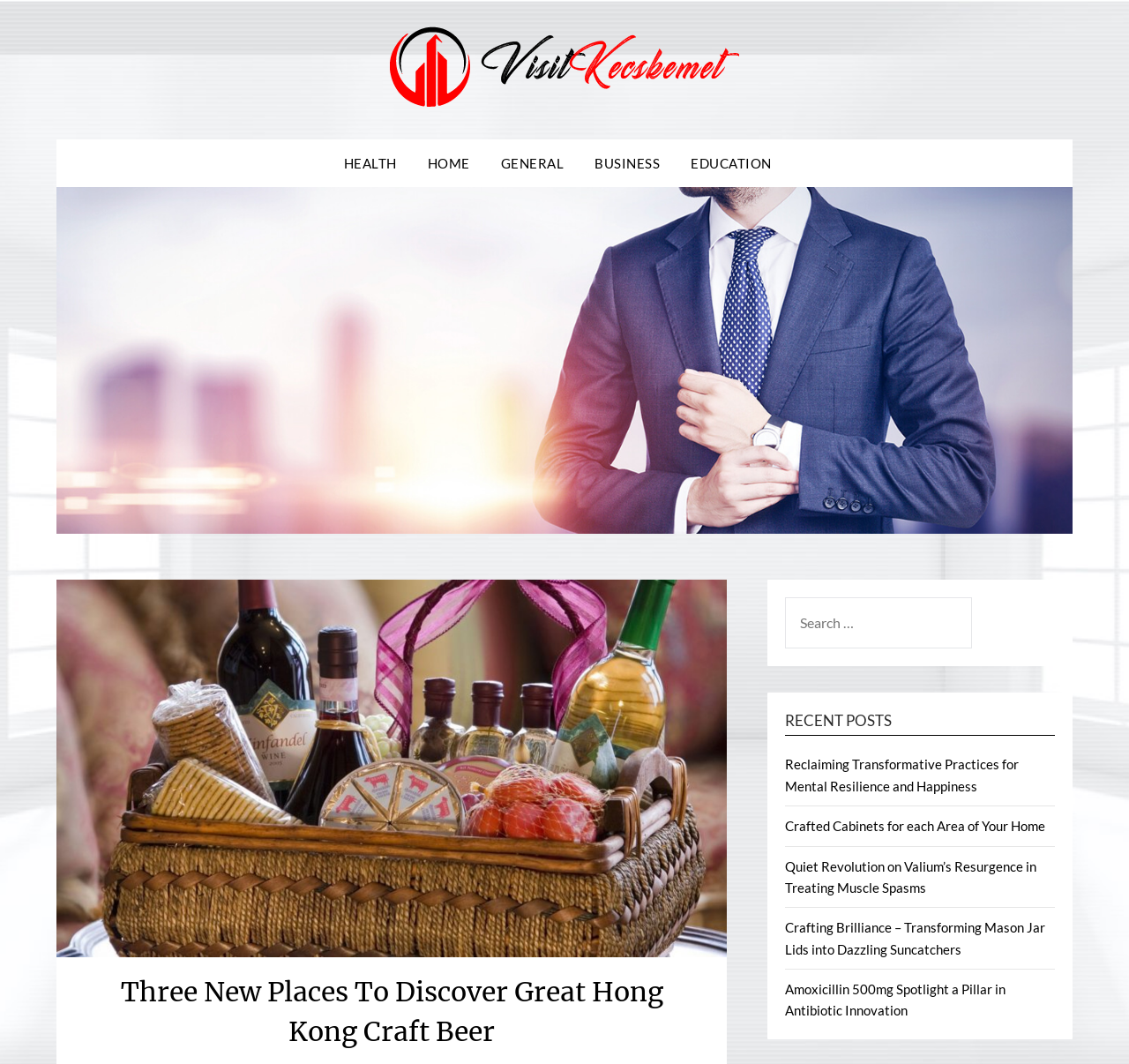Identify the bounding box coordinates of the clickable region necessary to fulfill the following instruction: "visit HEALTH page". The bounding box coordinates should be four float numbers between 0 and 1, i.e., [left, top, right, bottom].

[0.304, 0.131, 0.364, 0.176]